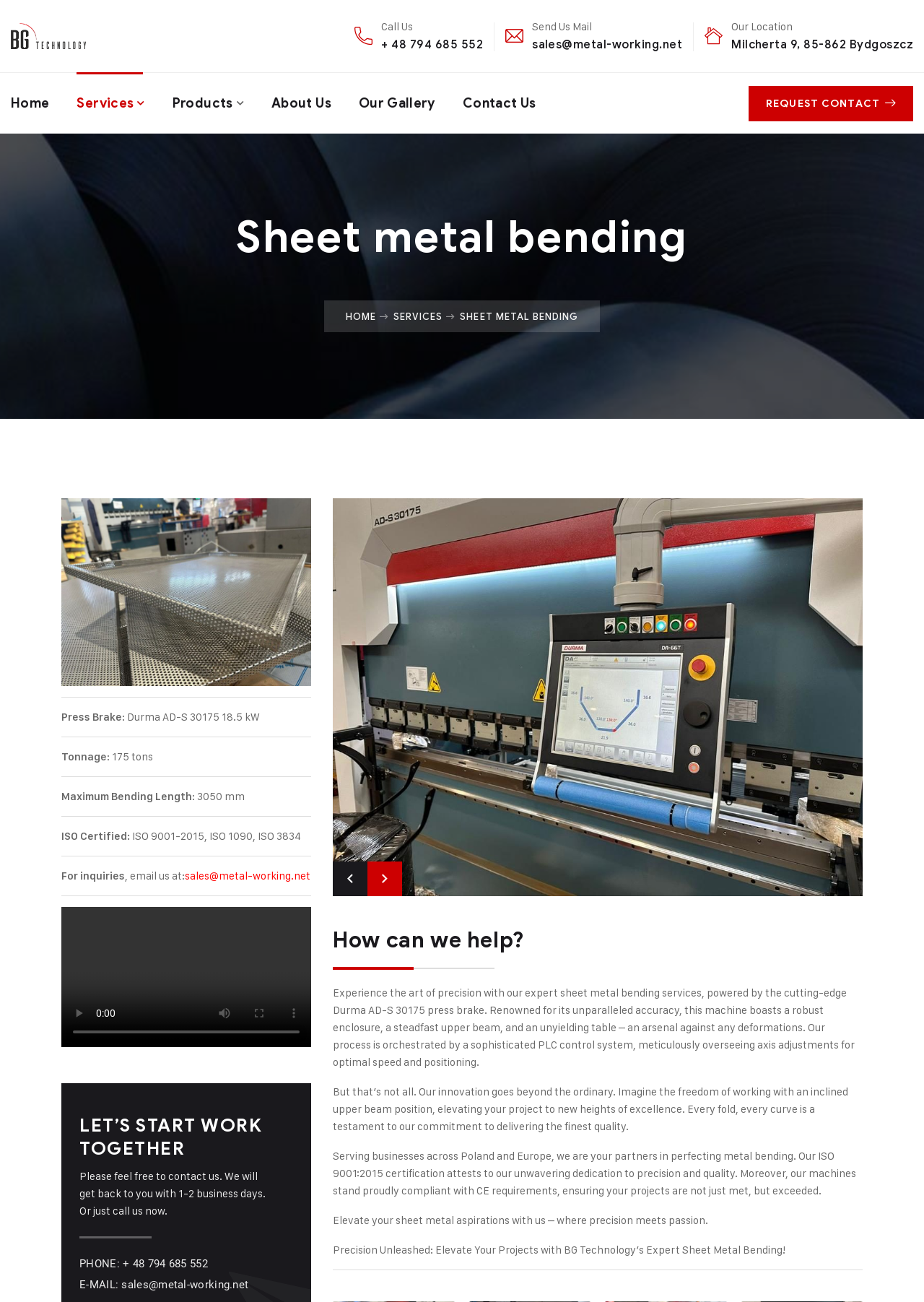Create an elaborate caption that covers all aspects of the webpage.

This webpage is about a company that specializes in sheet metal bending services, particularly with the use of a Durma AD-S 30175 press brake. At the top of the page, there are several links to different sections of the website, including "Home", "Services", "Products", "About Us", "Our Gallery", and "Contact Us". 

Below the navigation links, there is a prominent heading that reads "Sheet metal bending" and a link to "HOME" on the left side. On the right side, there is an image of a sheet metal bending company. 

Underneath, there are several sections of text that describe the company's services and equipment. The first section describes the press brake, including its tonnage and maximum bending length. The second section mentions the company's ISO certifications. 

Following this, there is a call to action, encouraging visitors to contact the company for inquiries. The company's email address is provided, along with a link to send an email. 

On the right side of the page, there is a video player with several buttons, including play, mute, and full screen. However, these buttons are disabled. 

Below the video player, there is a heading that reads "LET’S START WORK TOGETHER" and a paragraph of text that invites visitors to contact the company. 

Further down, there are two headings that display the company's phone number and email address, with links to contact the company. 

On the left side of the page, there is a large image of metal bending, with a button to navigate to the previous or next image. Above the image, there is a heading that reads "How can we help?" and three paragraphs of text that describe the company's sheet metal bending services and expertise.